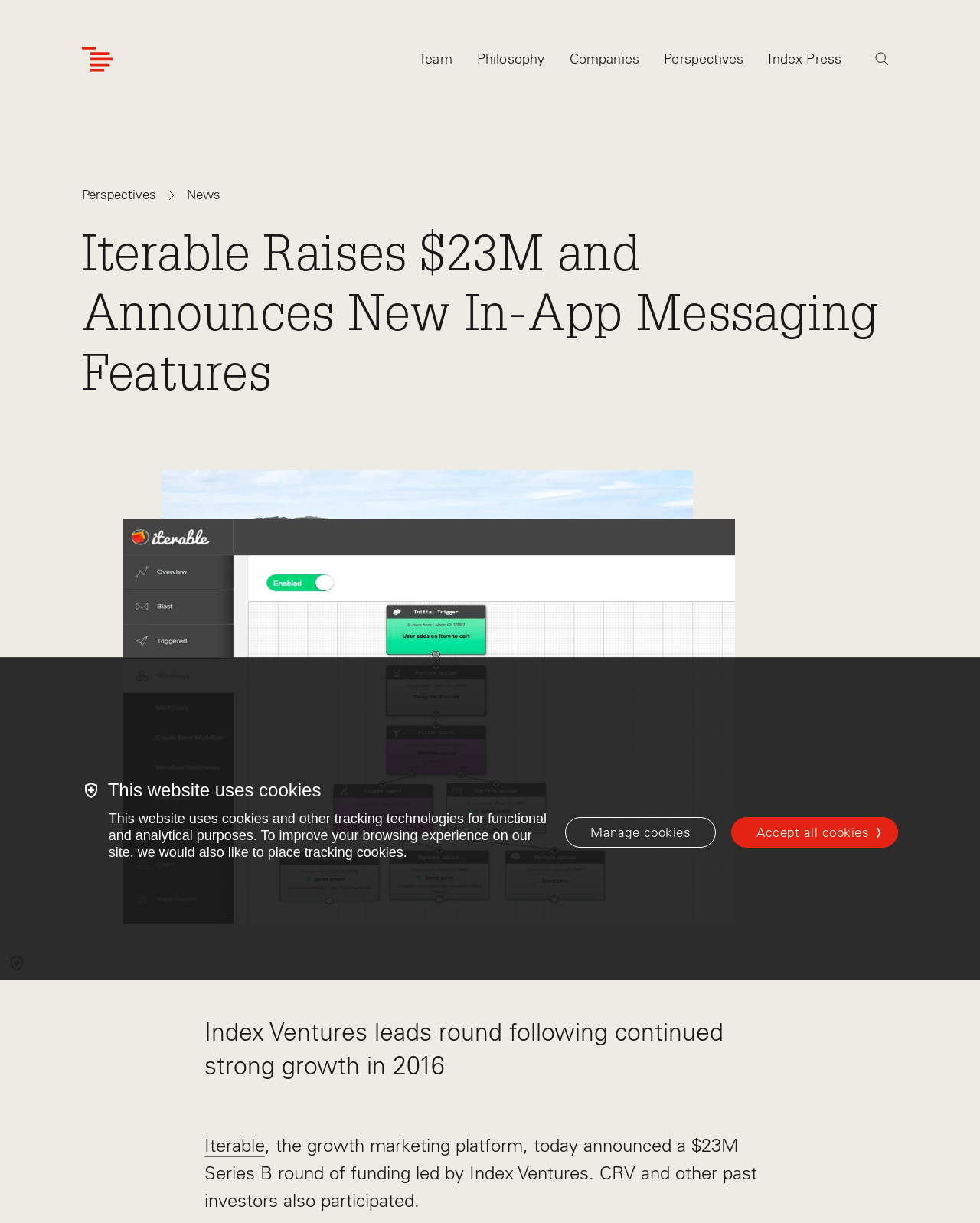Give a one-word or short phrase answer to this question: 
What is the name of the venture capital firm that led the funding round?

Index Ventures